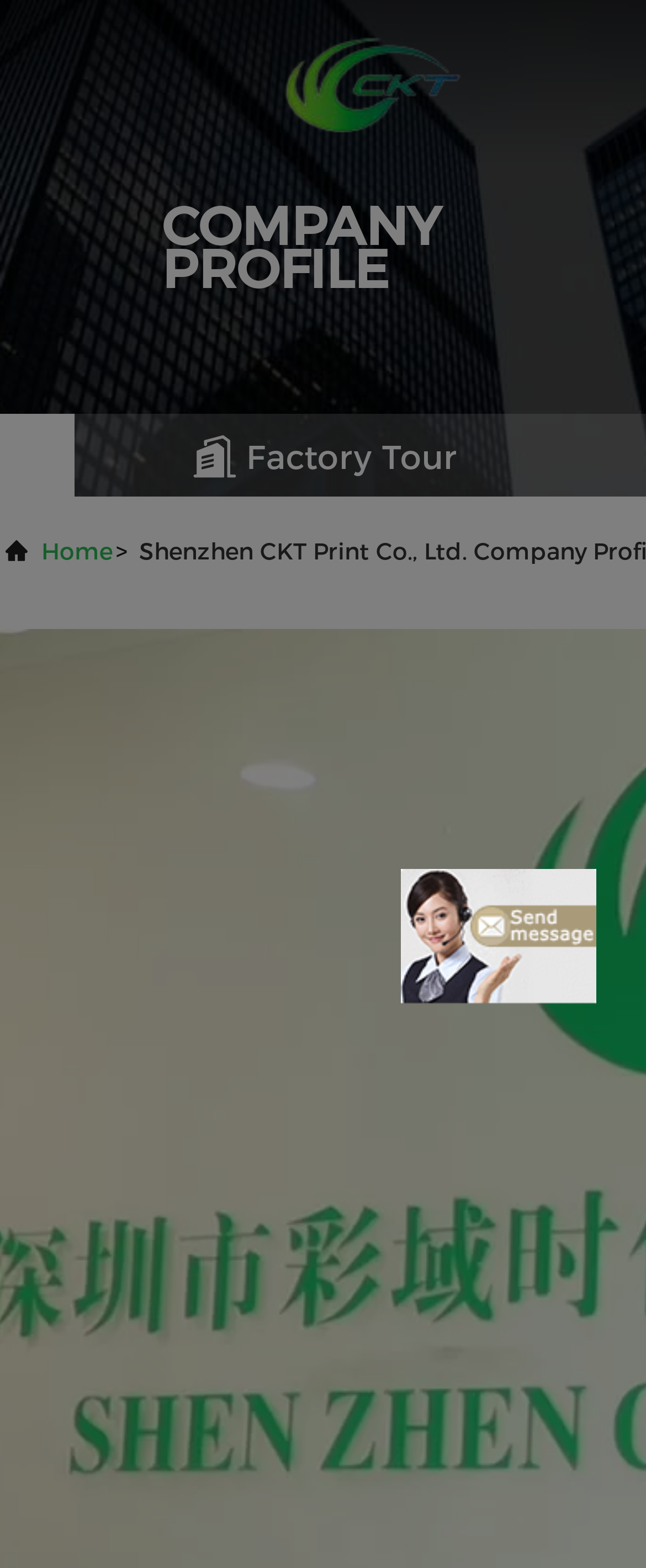What is the purpose of the 'Send Message' button?
Using the image as a reference, give a one-word or short phrase answer.

To contact the company